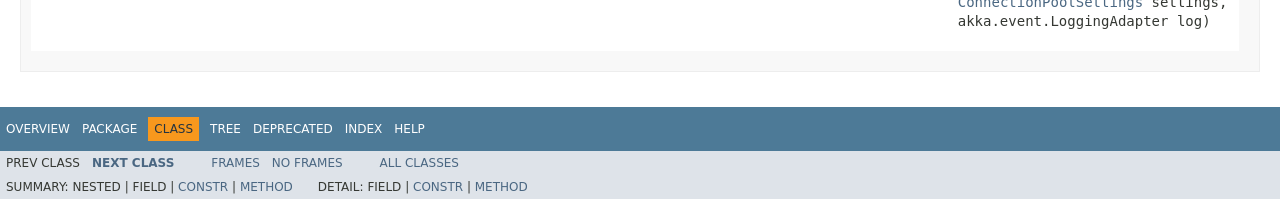Determine the bounding box coordinates for the element that should be clicked to follow this instruction: "view method". The coordinates should be given as four float numbers between 0 and 1, in the format [left, top, right, bottom].

[0.187, 0.902, 0.229, 0.973]